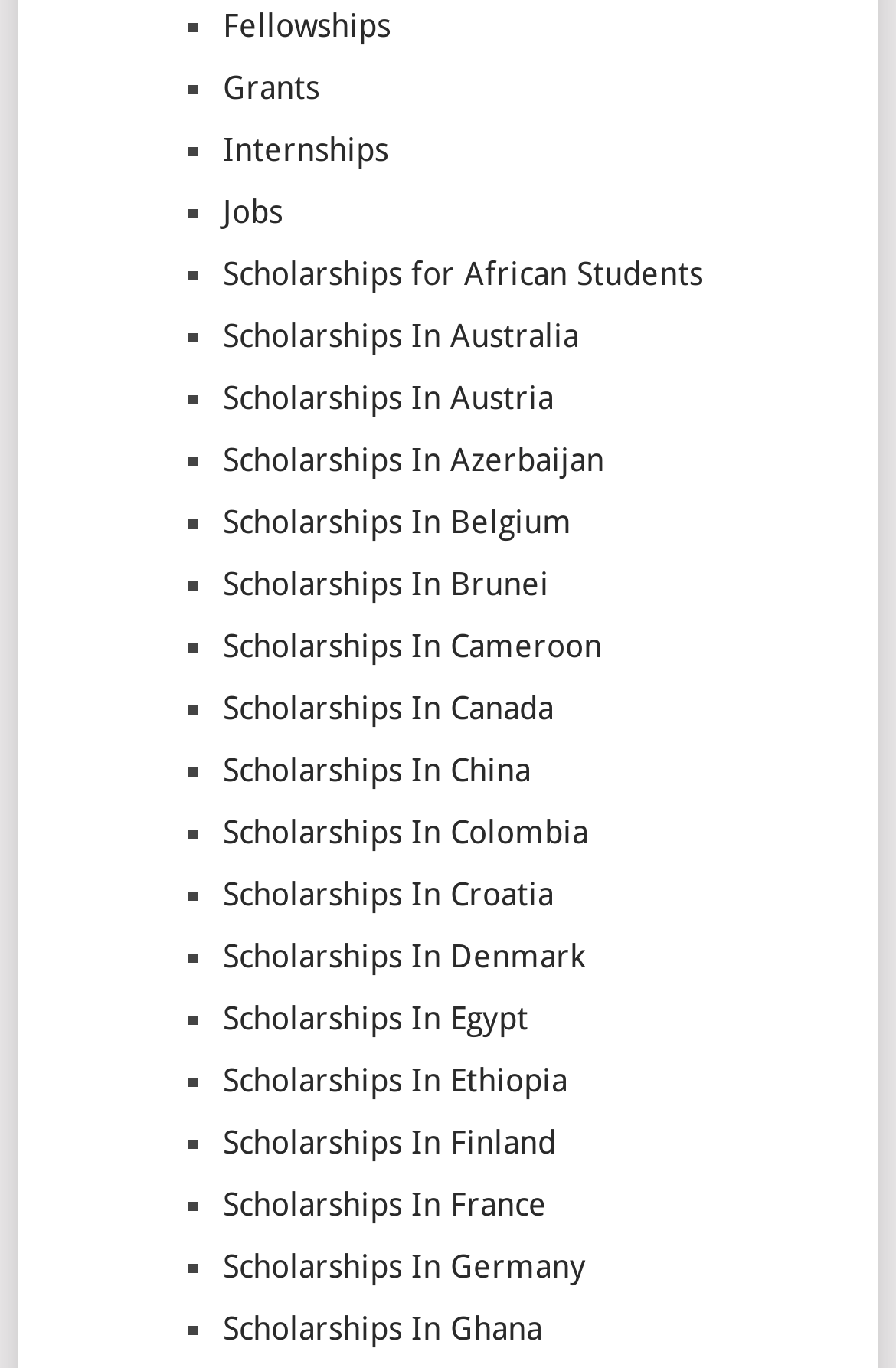How many list markers are on the webpage?
Could you please answer the question thoroughly and with as much detail as possible?

There are 27 list markers on the webpage, each preceding a link to a different scholarship category, from 'Fellowships' to 'Scholarships In Ghana'.